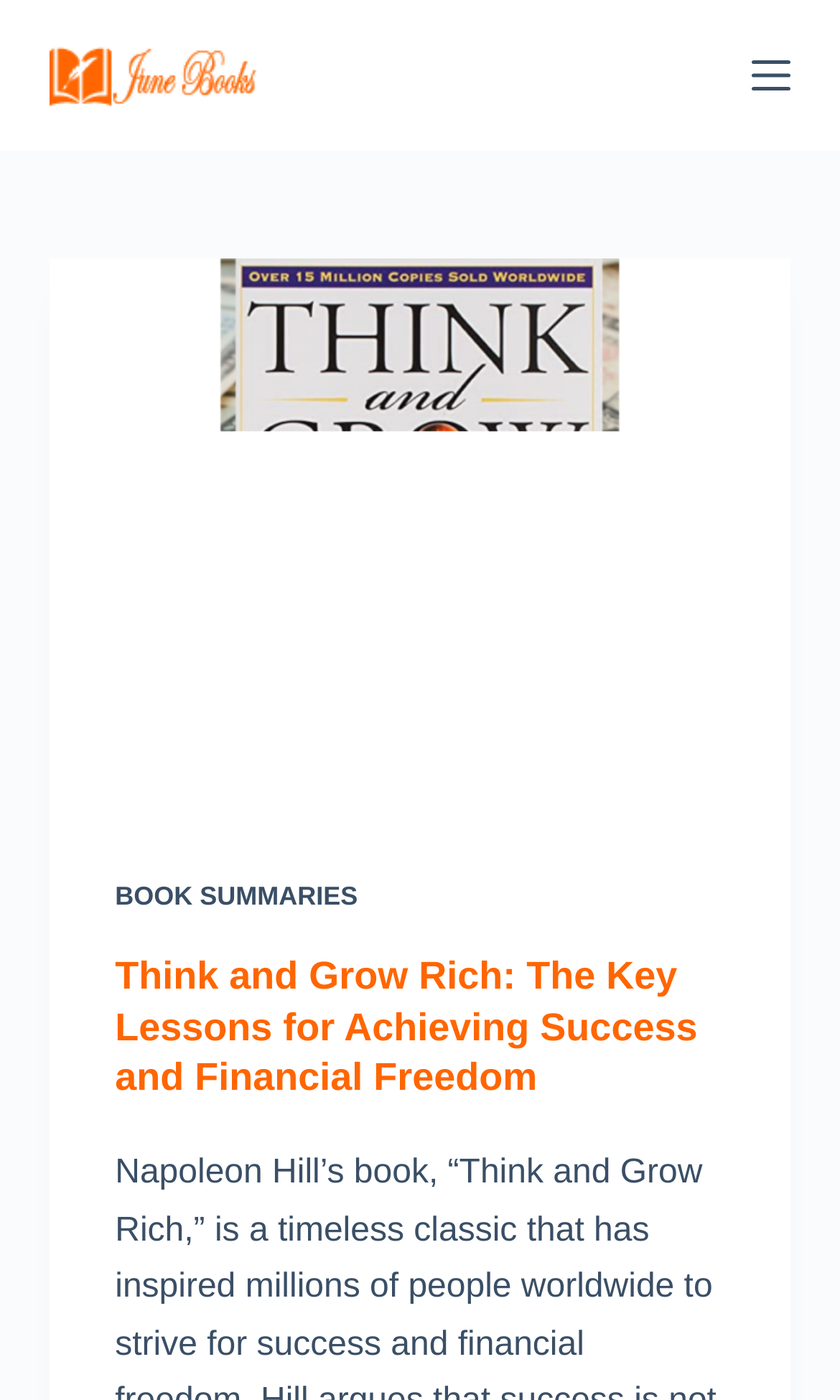How many links are there in the menu?
Answer the question using a single word or phrase, according to the image.

Three